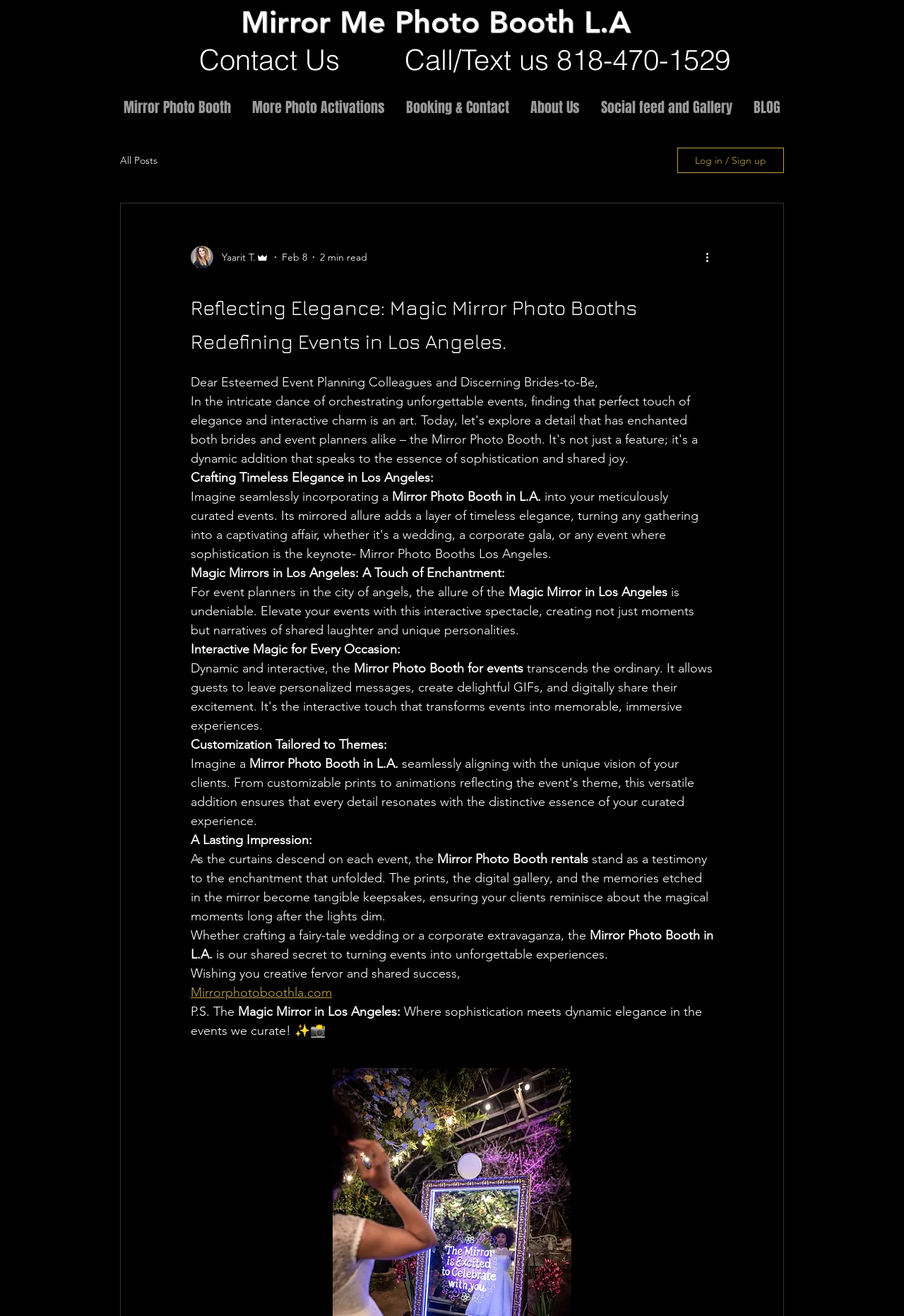Please provide the main heading of the webpage content.

Reflecting Elegance: Magic Mirror Photo Booths Redefining Events in Los Angeles.